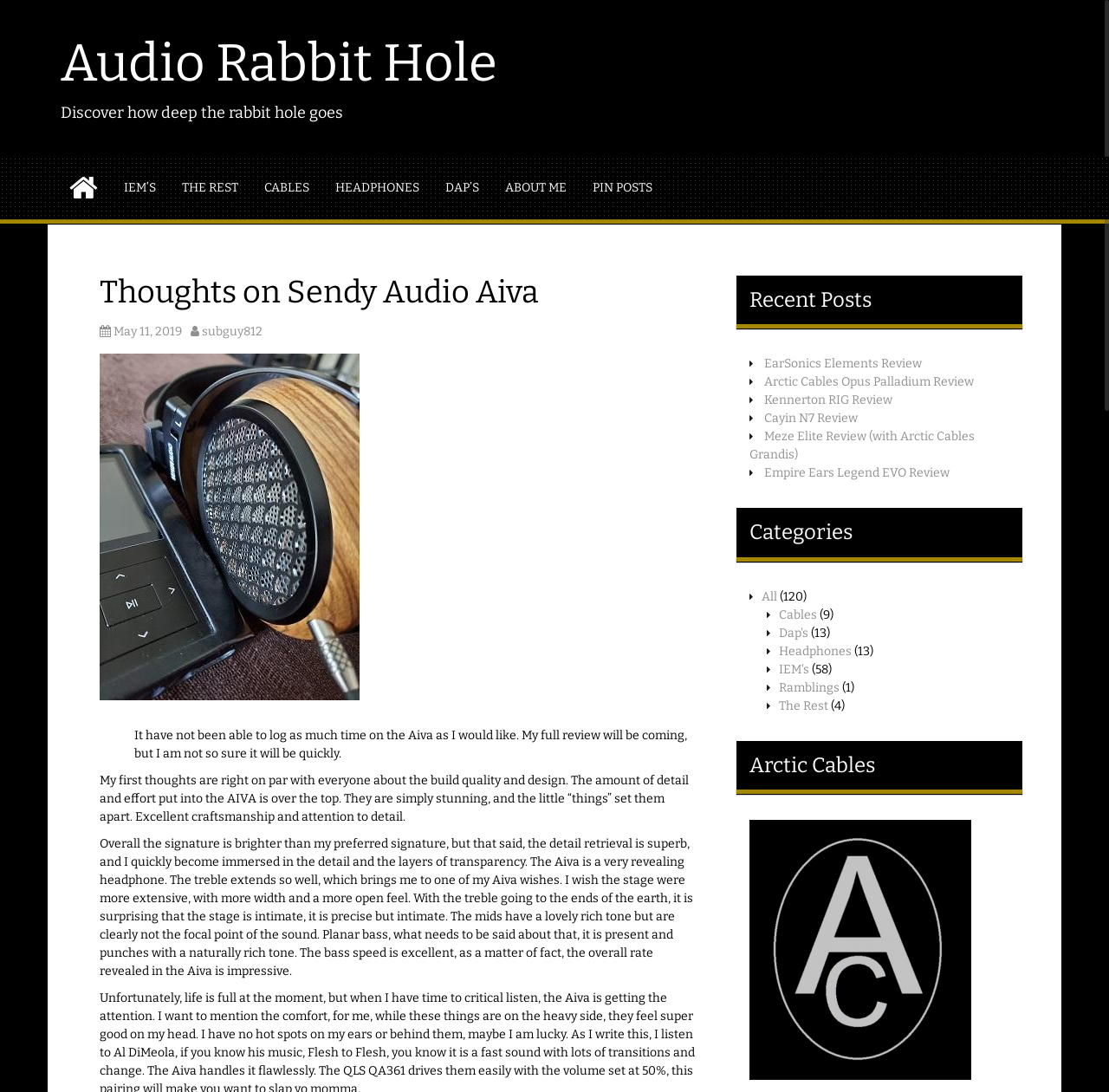Please identify the bounding box coordinates of the element I should click to complete this instruction: 'Check the 'Recent Posts' section'. The coordinates should be given as four float numbers between 0 and 1, like this: [left, top, right, bottom].

[0.664, 0.252, 0.922, 0.297]